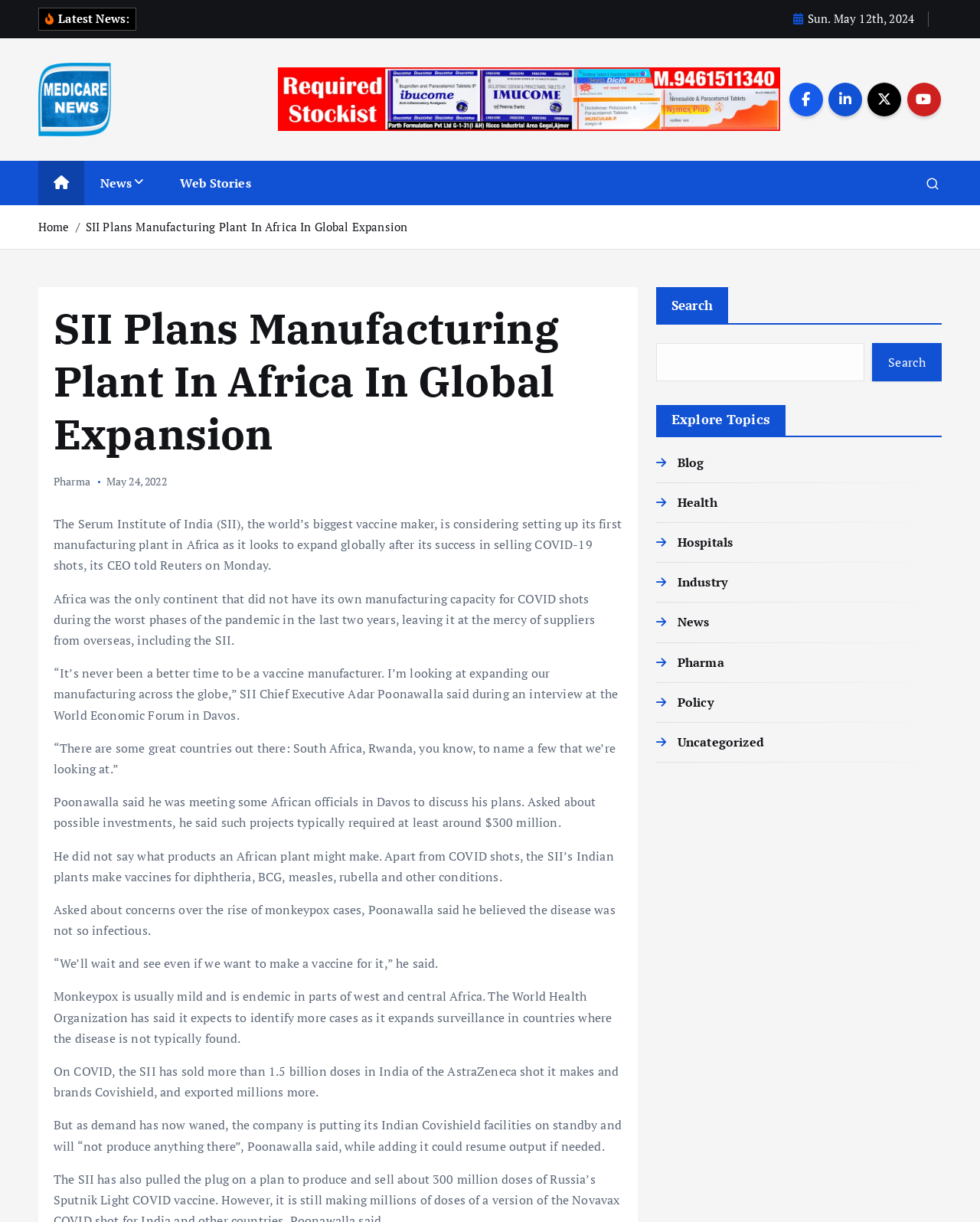What is the number of COVID-19 doses sold by SII in India?
Please respond to the question with a detailed and thorough explanation.

I found the number of COVID-19 doses sold by SII in India by reading the text 'the SII has sold more than 1.5 billion doses in India of the AstraZeneca shot it makes and brands Covishield' which is located in the article.